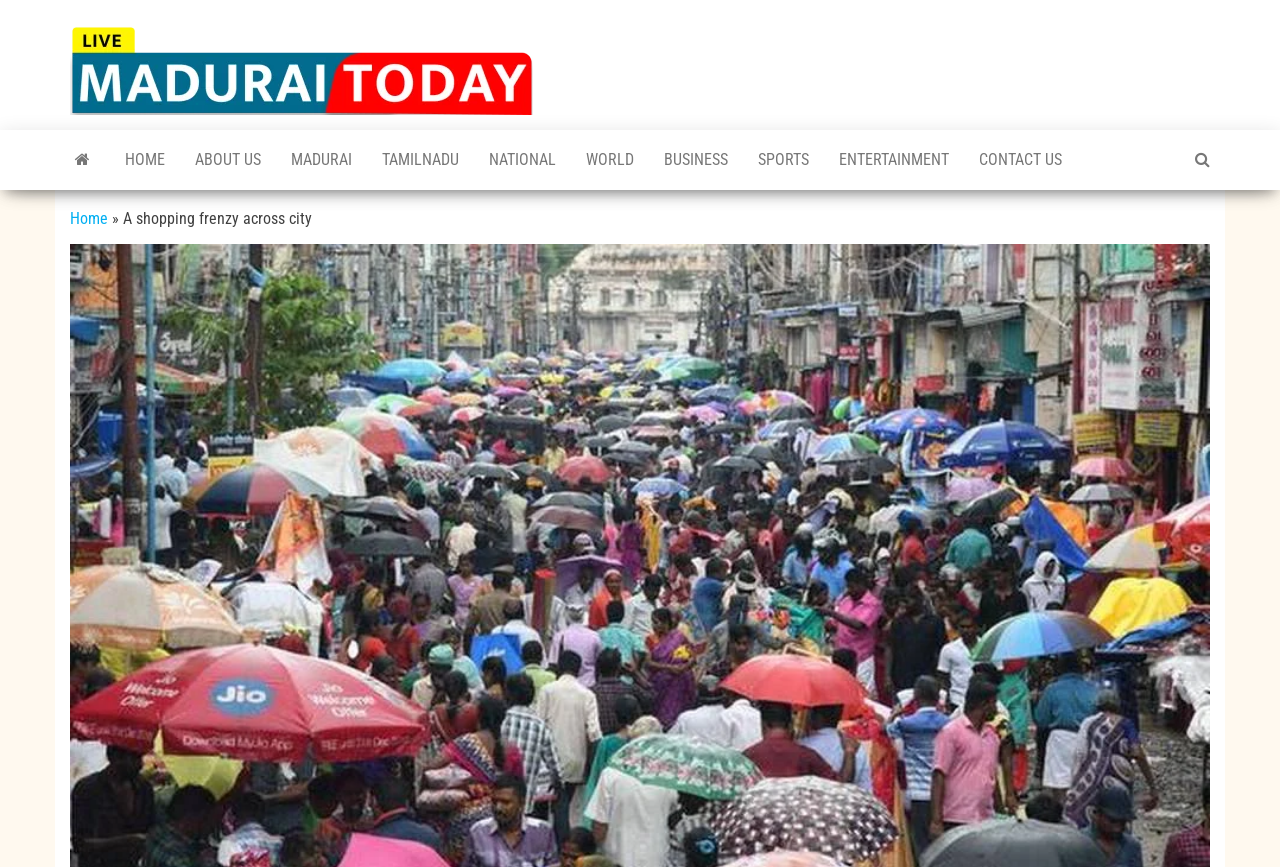How many main categories are available in the top navigation menu?
Look at the image and respond to the question as thoroughly as possible.

I counted the number of link elements in the top navigation menu, which are 'HOME', 'ABOUT US', 'MADURAI', 'TAMILNADU', 'NATIONAL', 'WORLD', 'BUSINESS', 'SPORTS', and 'ENTERTAINMENT', and found that there are 9 main categories.